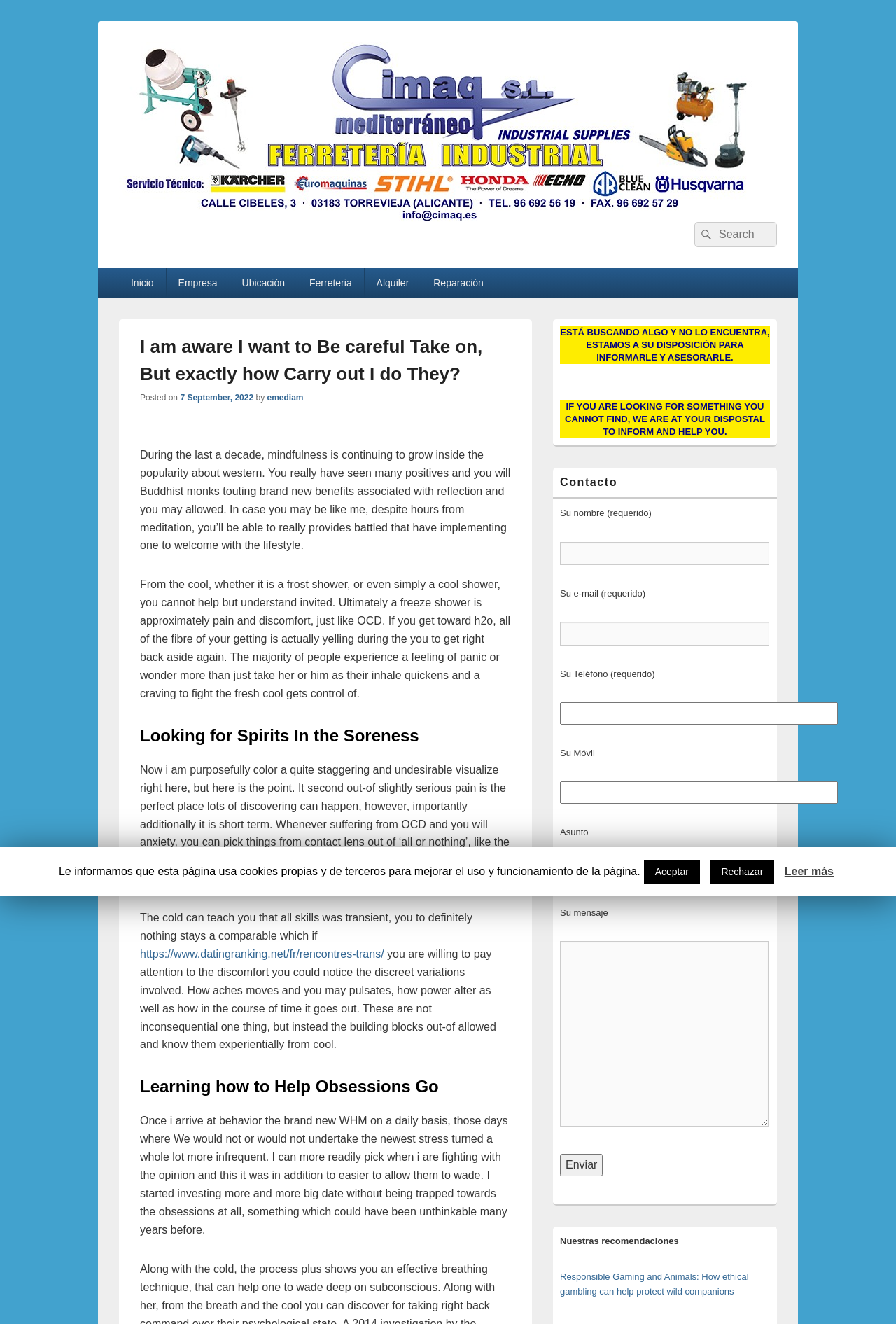Could you please study the image and provide a detailed answer to the question:
What is the topic of the main article?

The main article on the webpage discusses the topic of mindfulness and its relation to Obsessive-Compulsive Disorder (OCD), with the author sharing their personal experience and insights on how mindfulness can help in managing OCD.